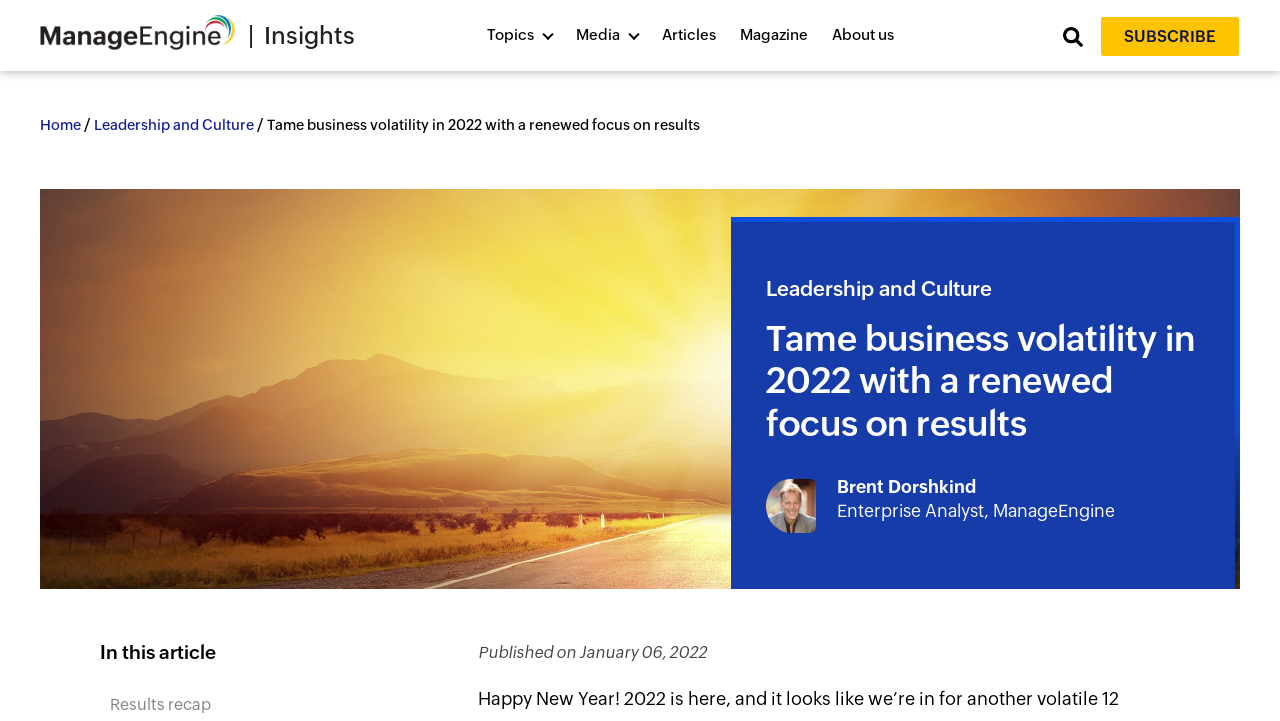What is the name of the company mentioned in the top-left corner?
Answer the question with a single word or phrase by looking at the picture.

ManageEngine